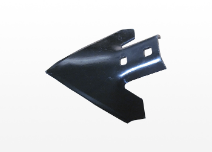Give a detailed account of what is happening in the image.

The image showcases a black agricultural tool component, specifically identified as a "Break Shovel." This tool is designed for use in farming and soil cultivation, illustrating its purpose in enhancing agricultural productivity. It features a distinct arrow-like design with mounting holes, indicating that it can be attached to machinery for efficient soil breaking and preparation. This type of implement is crucial in modern farming practices, contributing to improved soil management and the overall effectiveness of cultivation efforts.